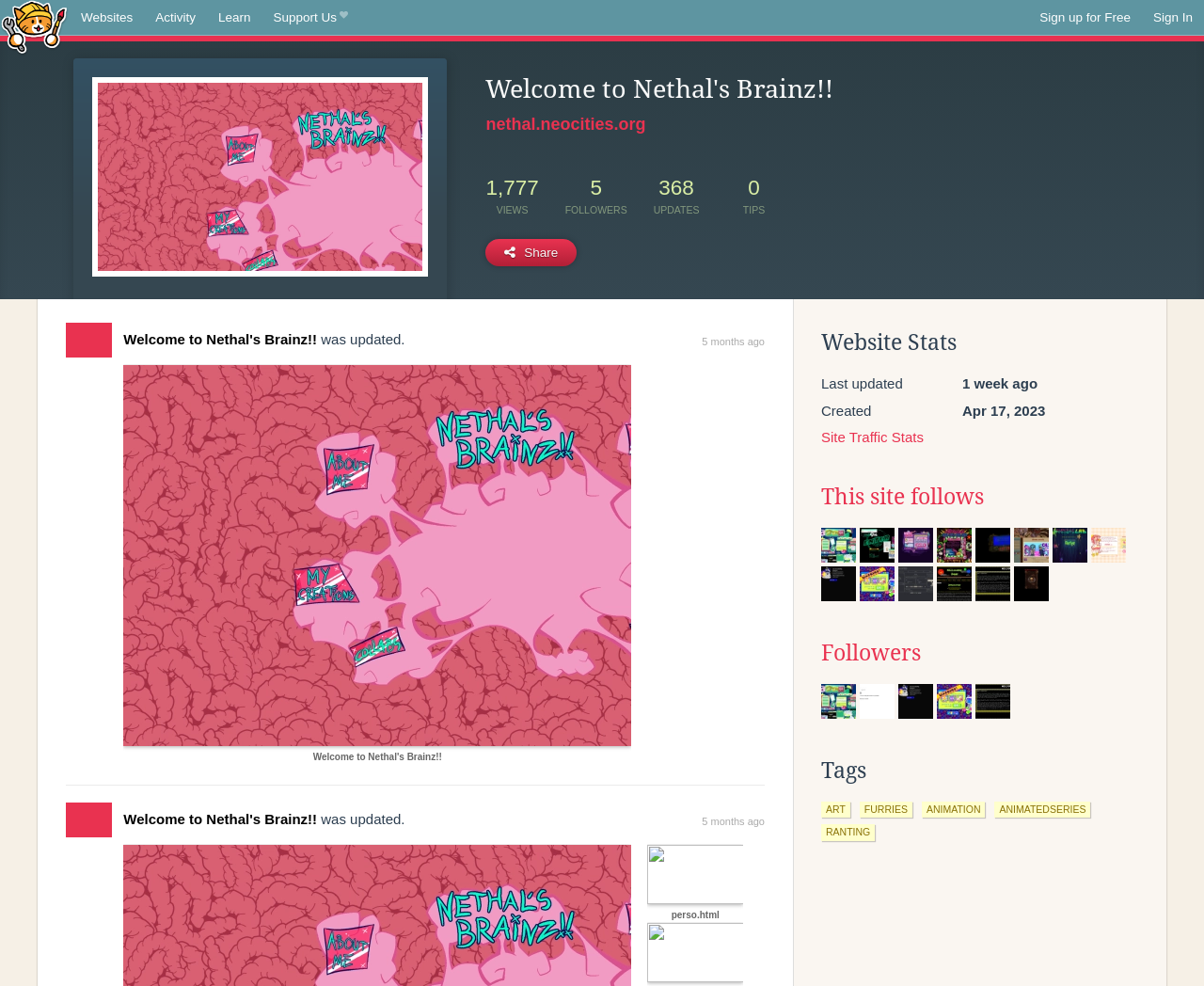Specify the bounding box coordinates of the area that needs to be clicked to achieve the following instruction: "Click on Sign up for Free".

[0.854, 0.0, 0.948, 0.035]